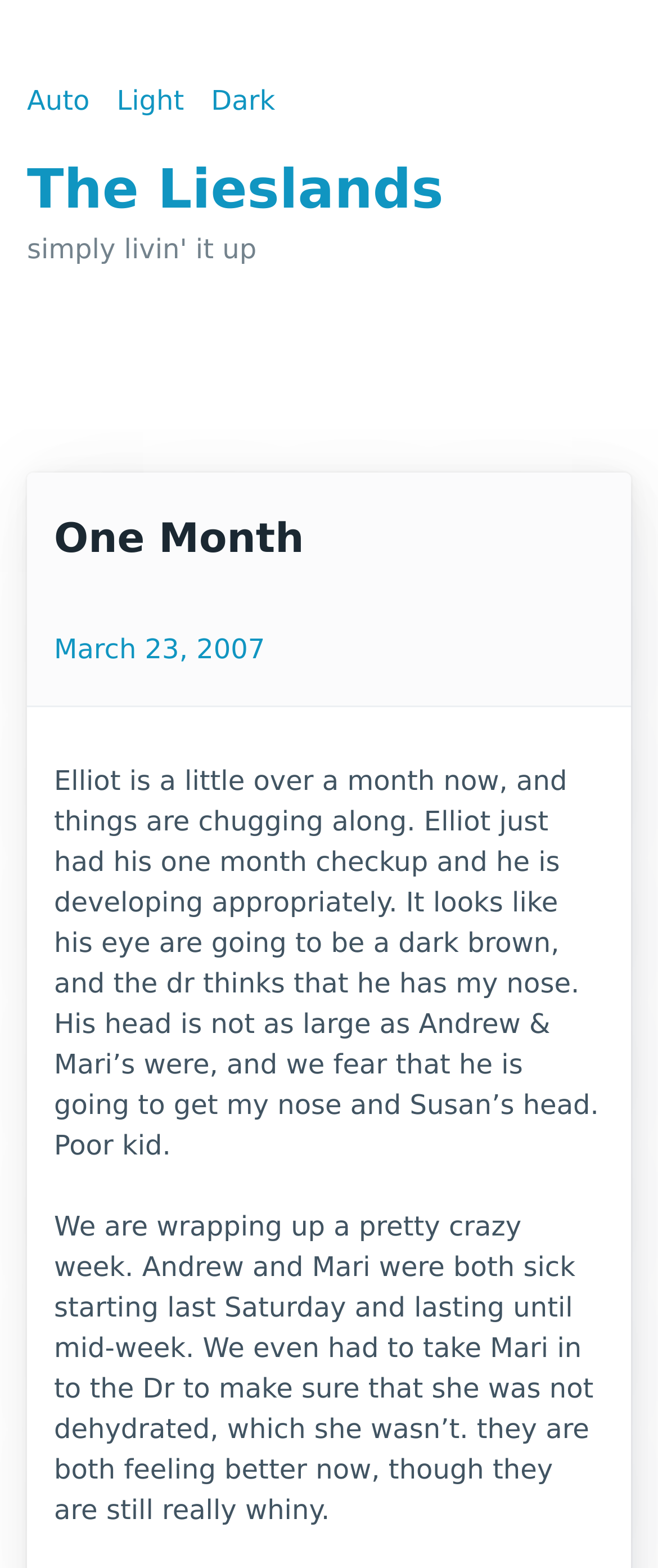What is the color of Elliot's eyes?
Analyze the image and deliver a detailed answer to the question.

The text states that the doctor thinks Elliot's eyes are going to be a dark brown color.